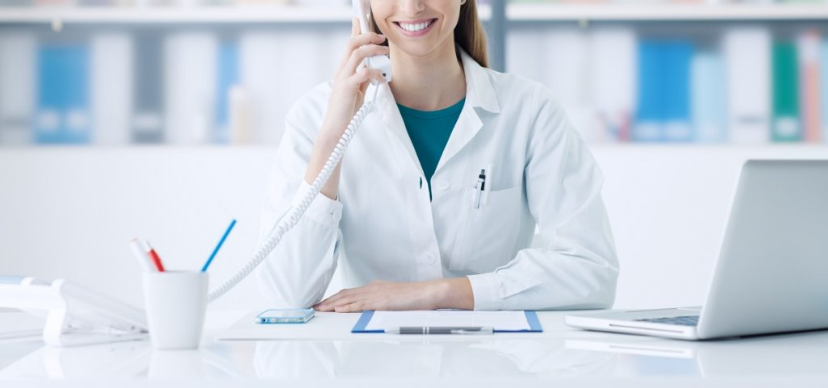Deliver an in-depth description of the image, highlighting major points.

In this image, a smiling woman in a white lab coat speaks on the phone, exuding a friendly and professional demeanor. She appears to be a healthcare provider, possibly a family doctor, engaged in a consultation. The desk in front of her is organized, featuring a laptop, a smartphone, and a stack of documents underneath a blue clipboard, indicating a busy medical practice. In the background, blurred rows of colorful folders or books can be seen, suggesting an environment related to healthcare or administration. This image reflects the supportive role of family doctors in ongoing patient care, aligning with the theme of building strong relationships in healthcare.